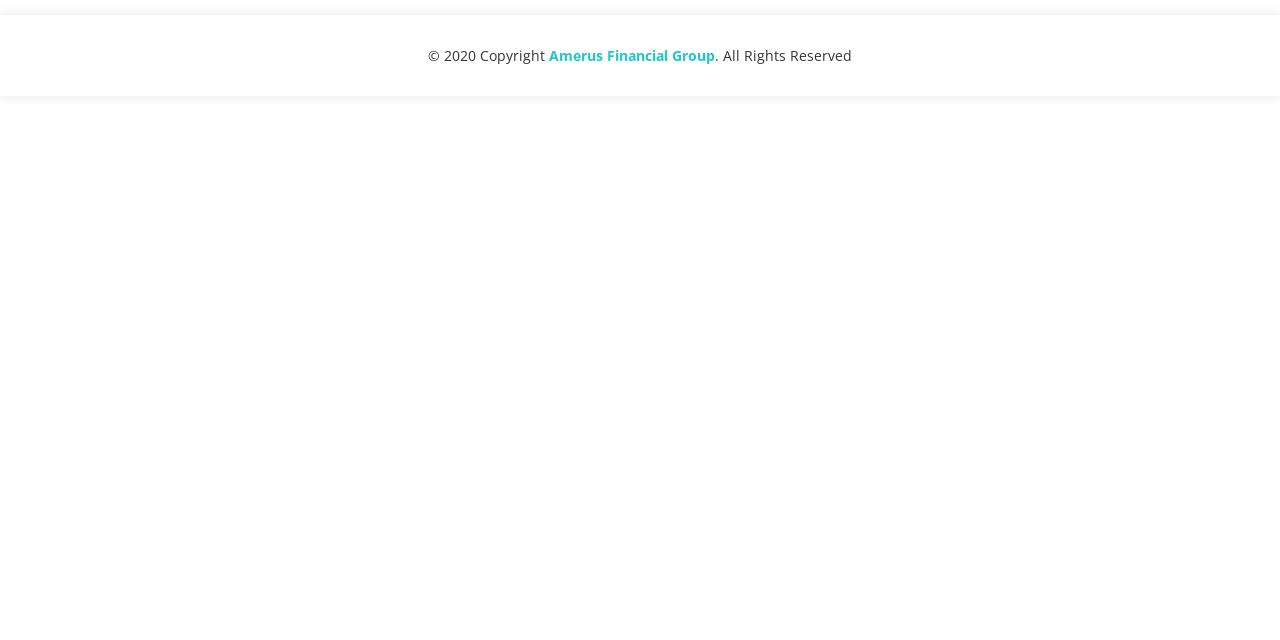Show the bounding box coordinates for the HTML element as described: "Amerus Financial Group".

[0.429, 0.072, 0.559, 0.102]